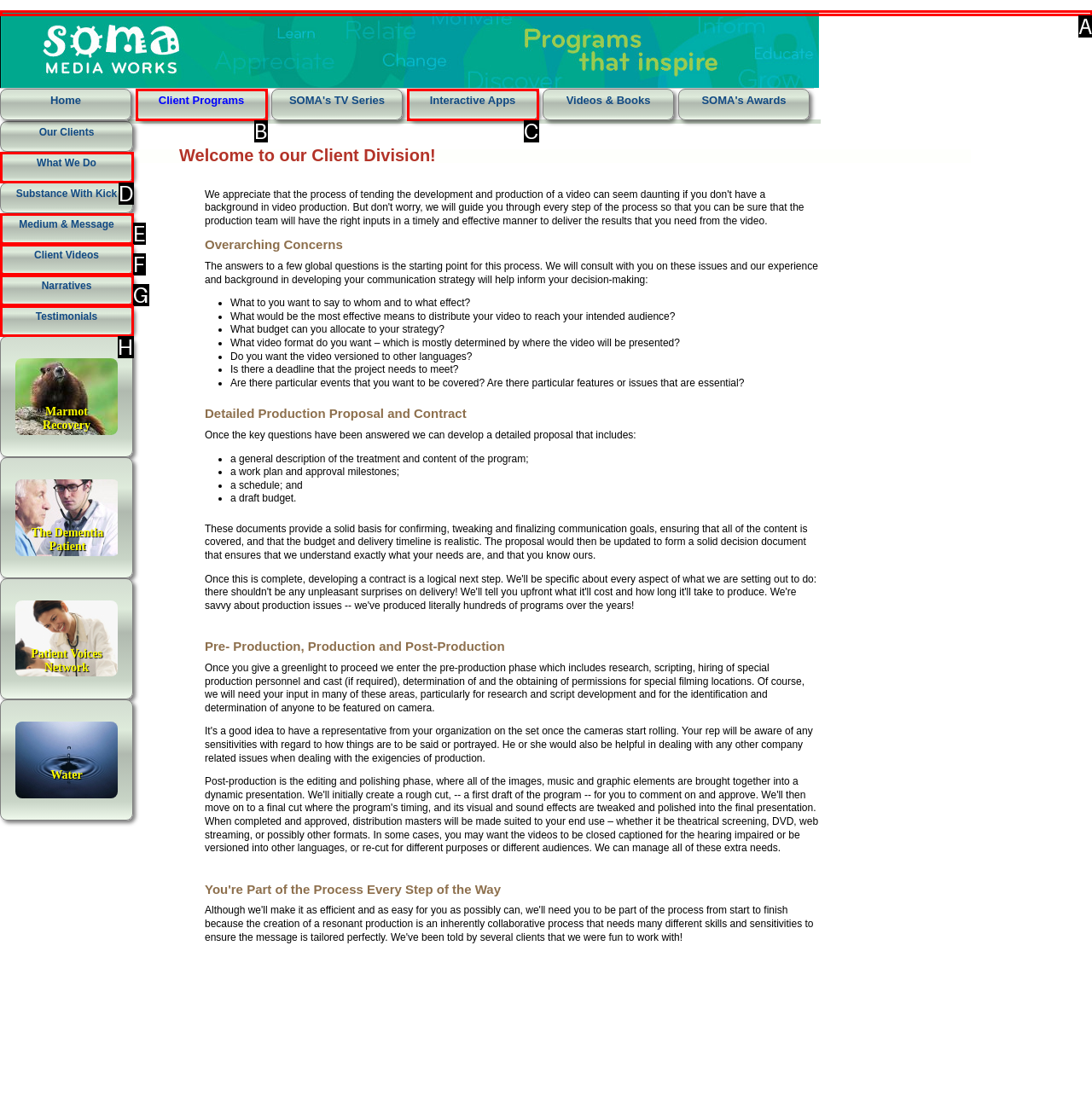Identify the option that corresponds to the given description: Client Videos. Reply with the letter of the chosen option directly.

F